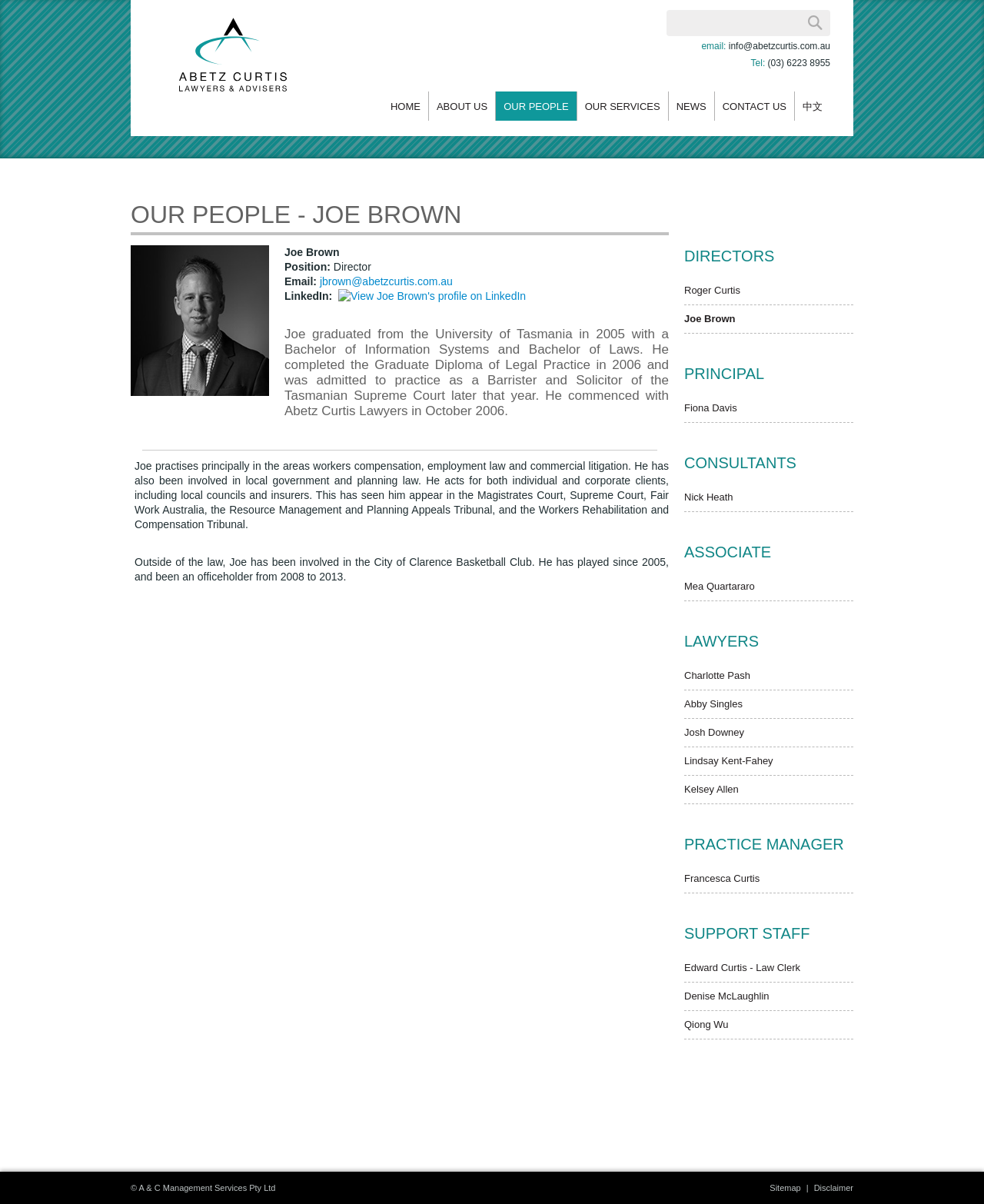Specify the bounding box coordinates of the area to click in order to execute this command: 'view the Sitemap'. The coordinates should consist of four float numbers ranging from 0 to 1, and should be formatted as [left, top, right, bottom].

[0.782, 0.983, 0.814, 0.99]